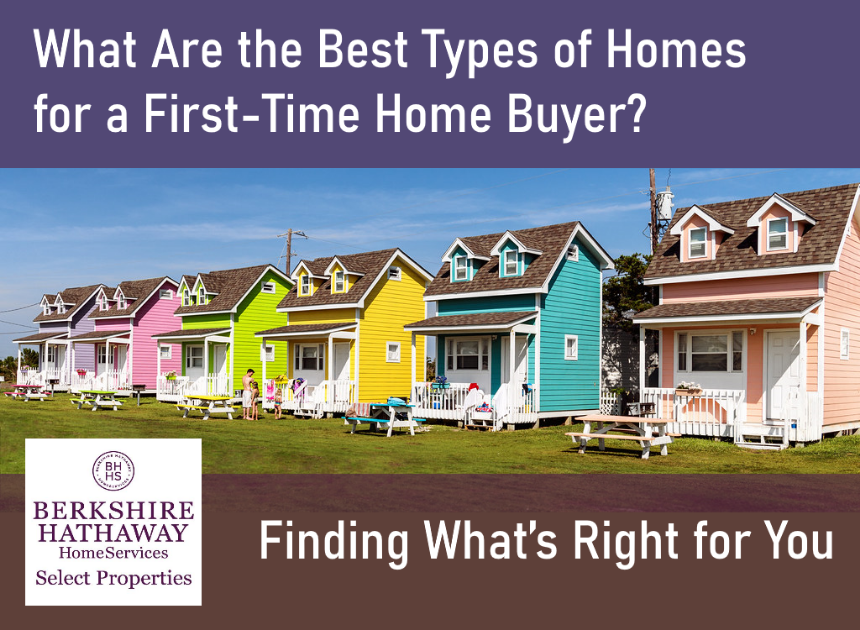Refer to the image and provide a thorough answer to this question:
What does the Berkshire Hathaway HomeServices logo represent?

The Berkshire Hathaway HomeServices logo is present at the bottom of the image, which signifies that the company is a trusted resource for prospective buyers, providing professionalism and expertise in real estate services.